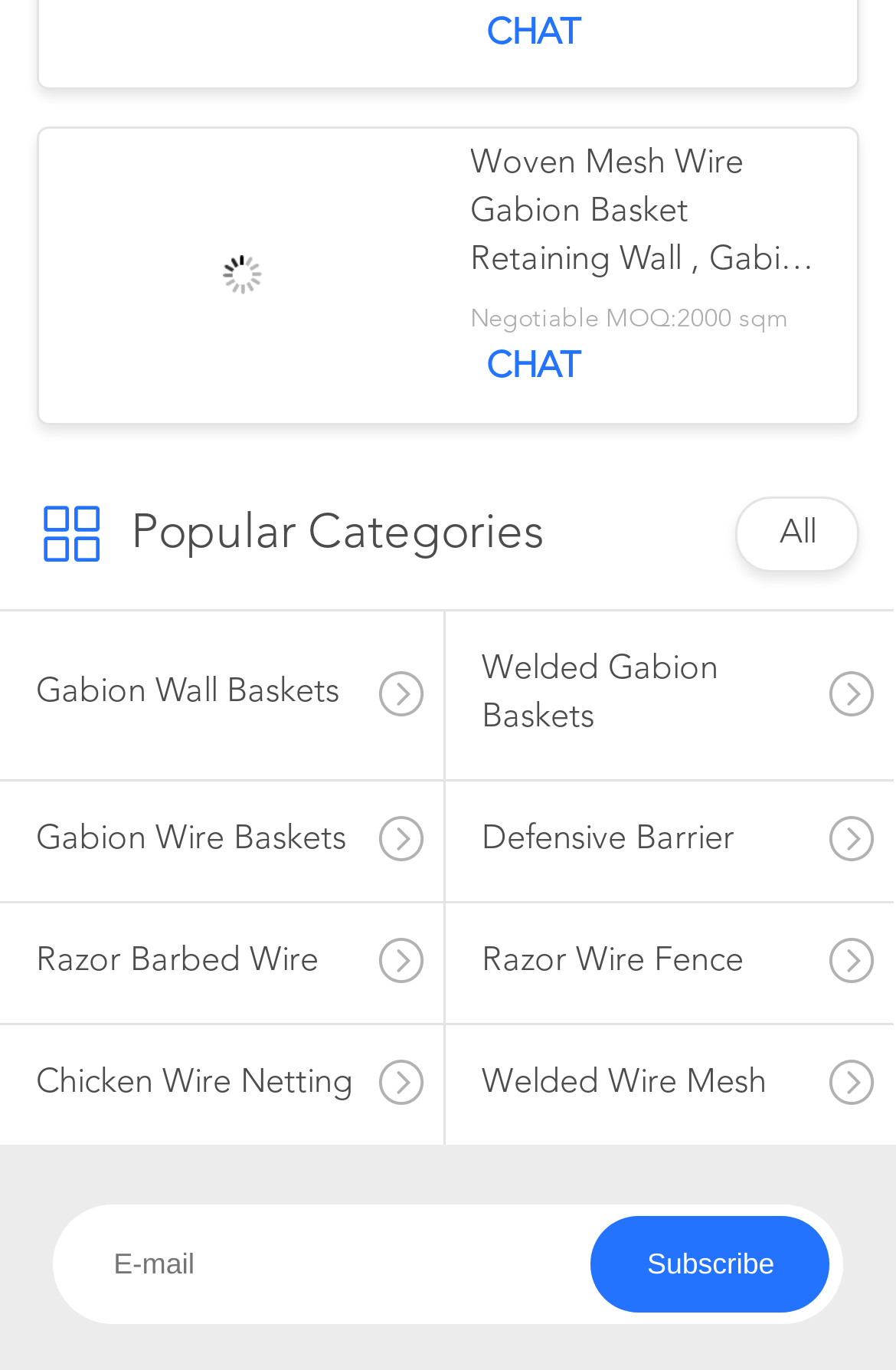Show the bounding box coordinates of the region that should be clicked to follow the instruction: "Click on the link to view S. Etole's profile."

None